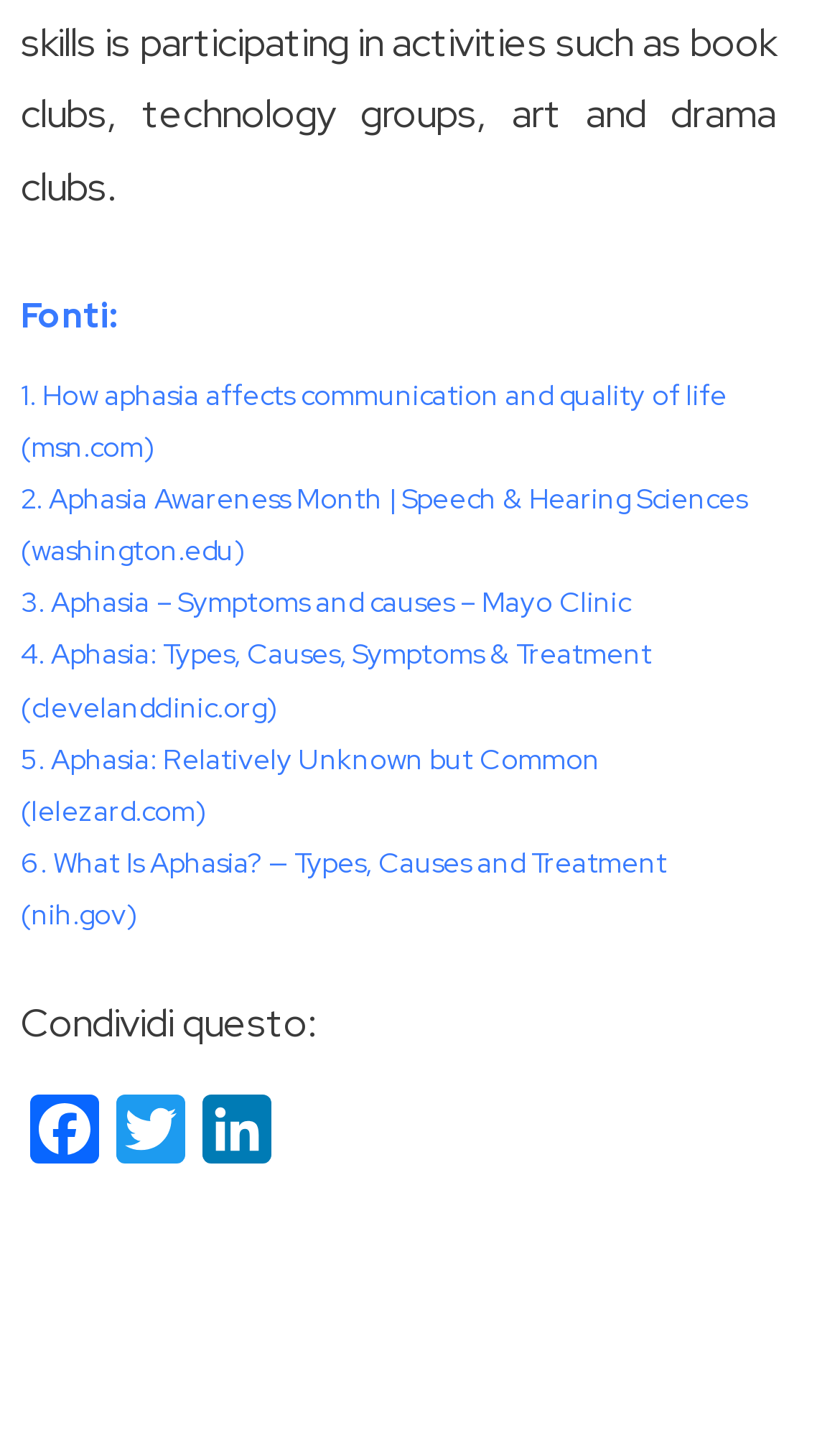Please determine the bounding box coordinates of the element's region to click in order to carry out the following instruction: "Visit the Mayo Clinic website". The coordinates should be four float numbers between 0 and 1, i.e., [left, top, right, bottom].

[0.025, 0.407, 0.751, 0.433]